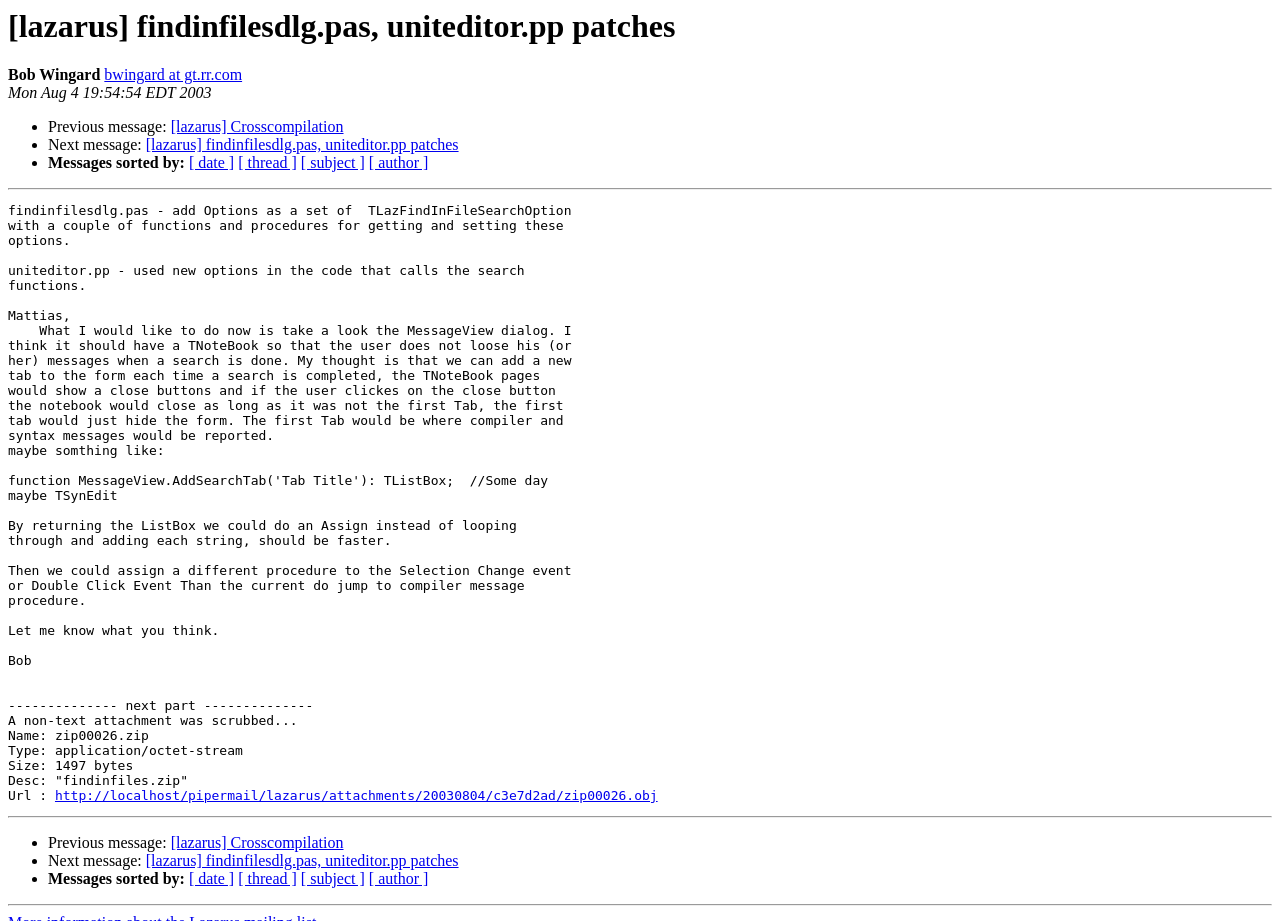Please specify the bounding box coordinates in the format (top-left x, top-left y, bottom-right x, bottom-right y), with values ranging from 0 to 1. Identify the bounding box for the UI component described as follows: http://localhost/pipermail/lazarus/attachments/20030804/c3e7d2ad/zip00026.obj

[0.043, 0.856, 0.514, 0.872]